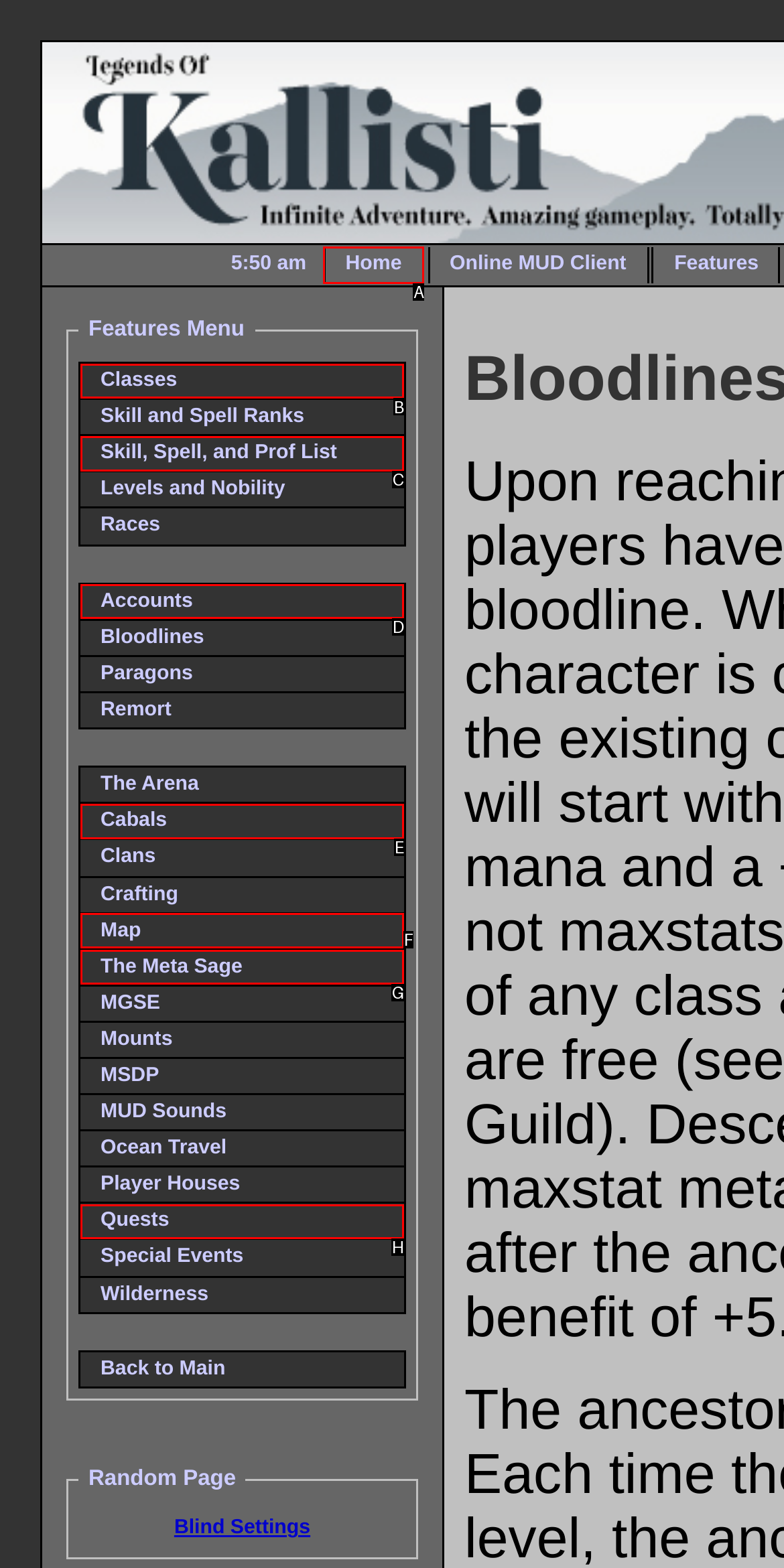Select the letter that corresponds to the description: Skill, Spell, and Prof List. Provide your answer using the option's letter.

C